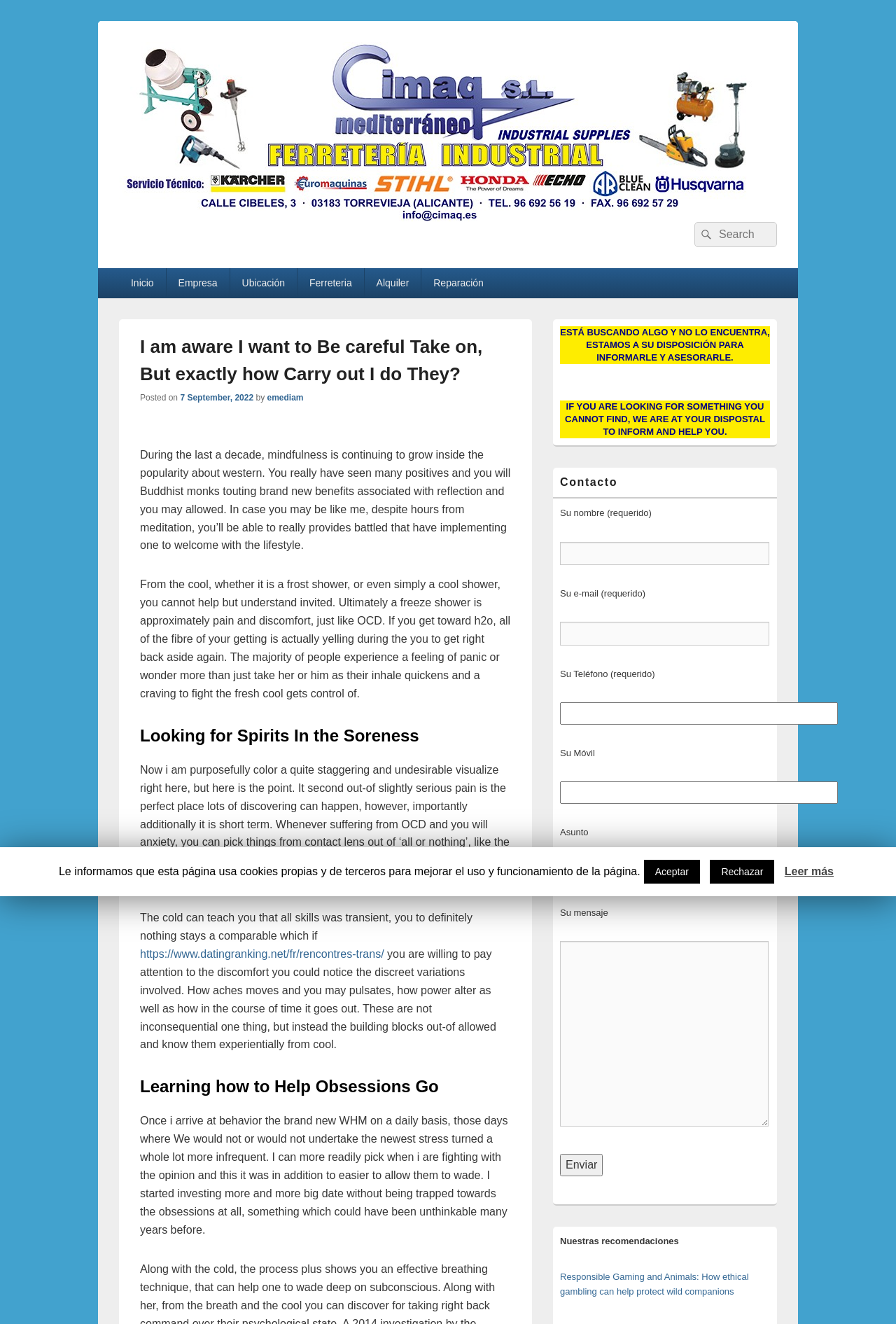Please identify the bounding box coordinates of the region to click in order to complete the task: "Click the 'Schedule An Appointment' button". The coordinates must be four float numbers between 0 and 1, specified as [left, top, right, bottom].

None